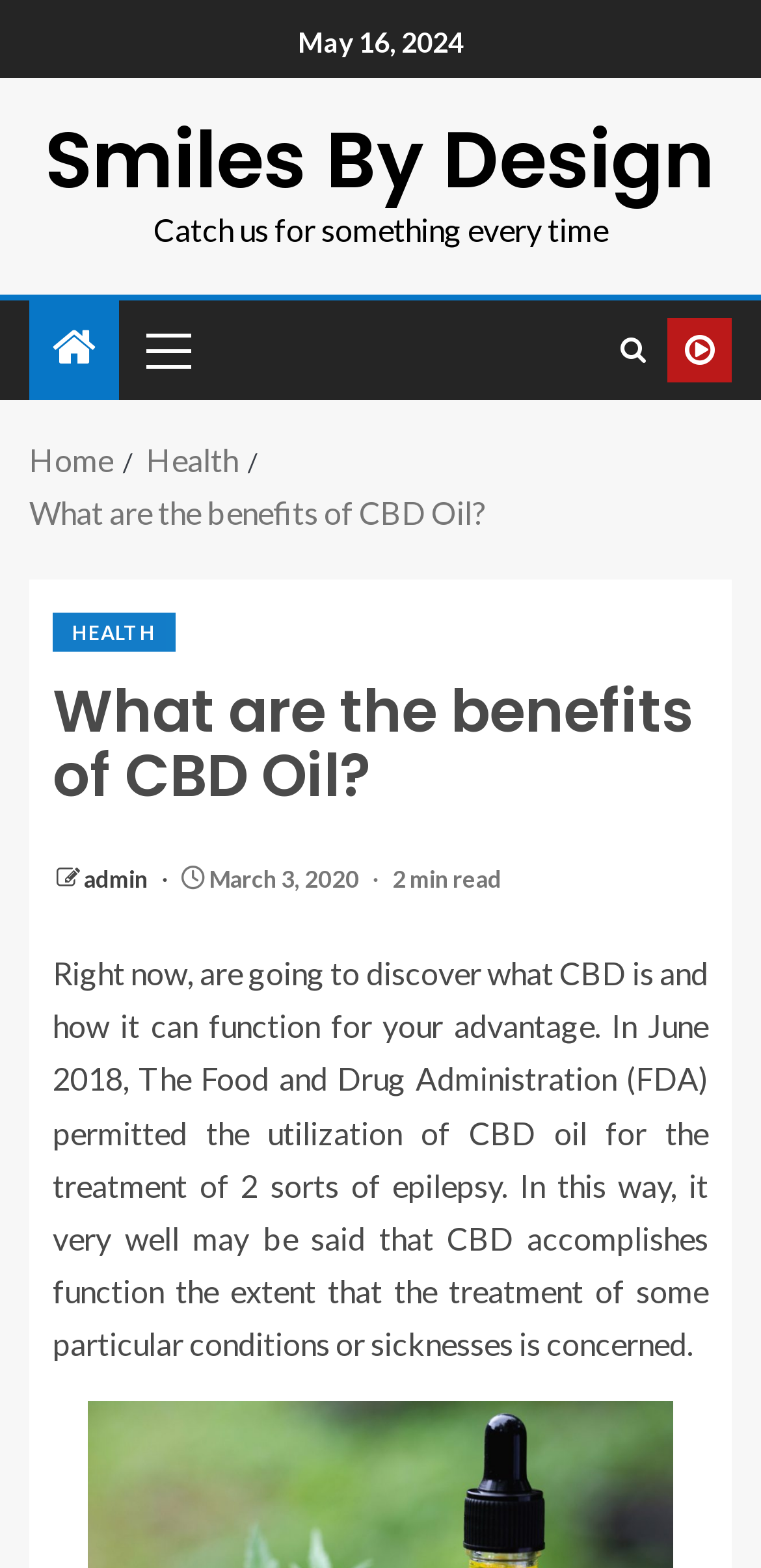Kindly determine the bounding box coordinates for the clickable area to achieve the given instruction: "Click on the 'Health' link".

[0.192, 0.281, 0.313, 0.305]